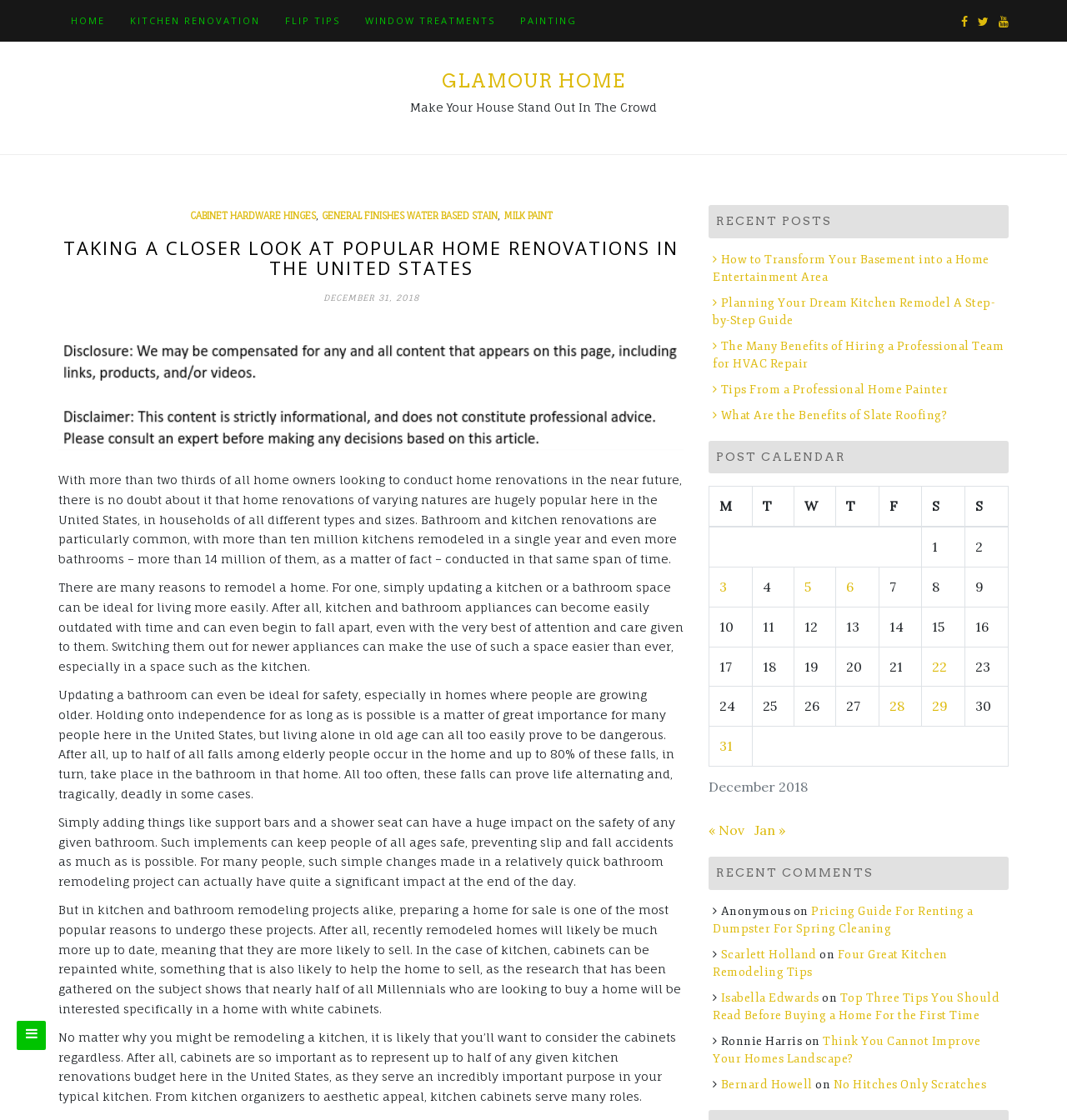Construct a thorough caption encompassing all aspects of the webpage.

This webpage is about home renovations in the United States, specifically discussing popular types of renovations and their benefits. At the top of the page, there is a navigation menu with links to different sections, including "HOME", "KITCHEN RENOVATION", "FLIP TIPS", "WINDOW TREATMENTS", and "PAINTING". Below the navigation menu, there is a heading that reads "GLAMOUR HOME" and a subheading that says "Make Your House Stand Out In The Crowd".

The main content of the page is divided into several sections. The first section discusses the popularity of home renovations, citing statistics on the number of kitchen and bathroom remodels done in a single year. The text explains that updating these spaces can make living easier and safer, especially for older individuals.

The next section focuses on kitchen renovations, highlighting the importance of cabinets and how they can impact the overall look and functionality of the kitchen. The text also mentions that preparing a home for sale is a common reason for undergoing kitchen and bathroom renovations.

Below these sections, there is a heading that reads "RECENT POSTS" with links to several articles, including "How to Transform Your Basement into a Home Entertainment Area" and "Tips From a Professional Home Painter". Further down, there is a "POST CALENDAR" section, which displays a table with dates and corresponding posts published on those dates.

Throughout the page, there are several social media links and icons, including Facebook, Twitter, and Instagram. At the very bottom of the page, there is a link to the website's home page and a copyright notice.